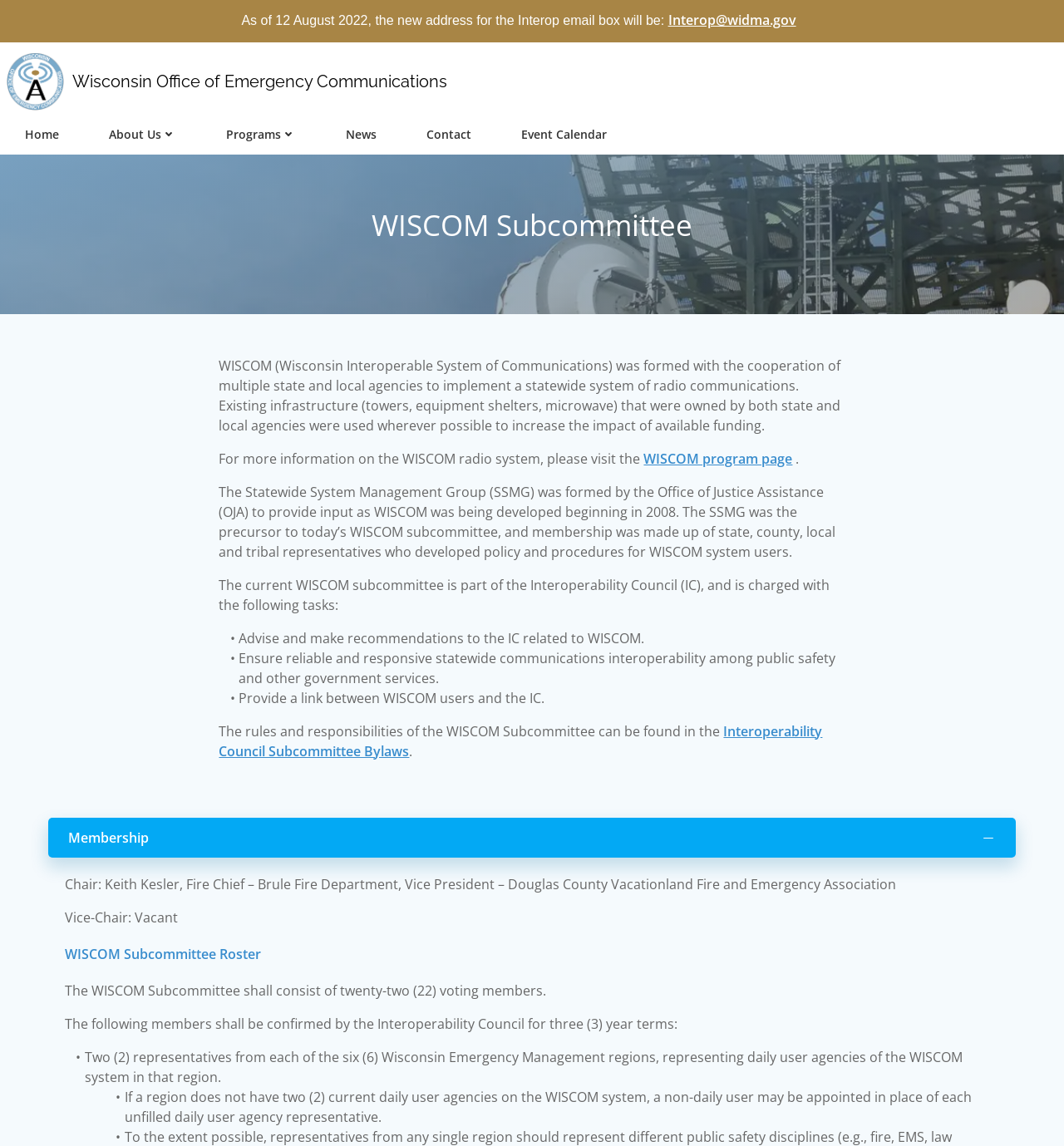Locate the UI element described by Wisconsin Office of Emergency Communications and provide its bounding box coordinates. Use the format (top-left x, top-left y, bottom-right x, bottom-right y) with all values as floating point numbers between 0 and 1.

[0.006, 0.046, 0.421, 0.097]